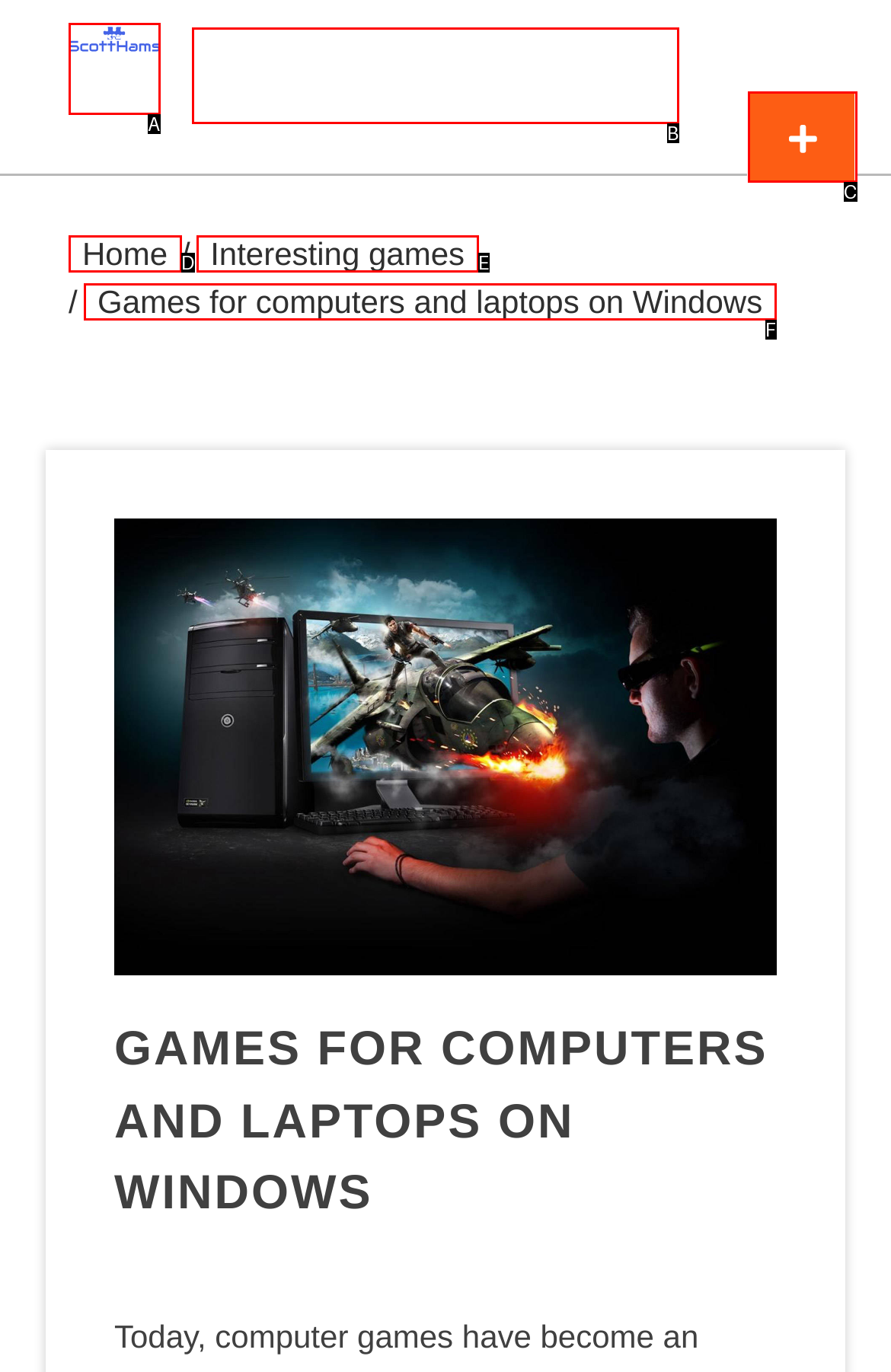Select the letter that aligns with the description: Home. Answer with the letter of the selected option directly.

D